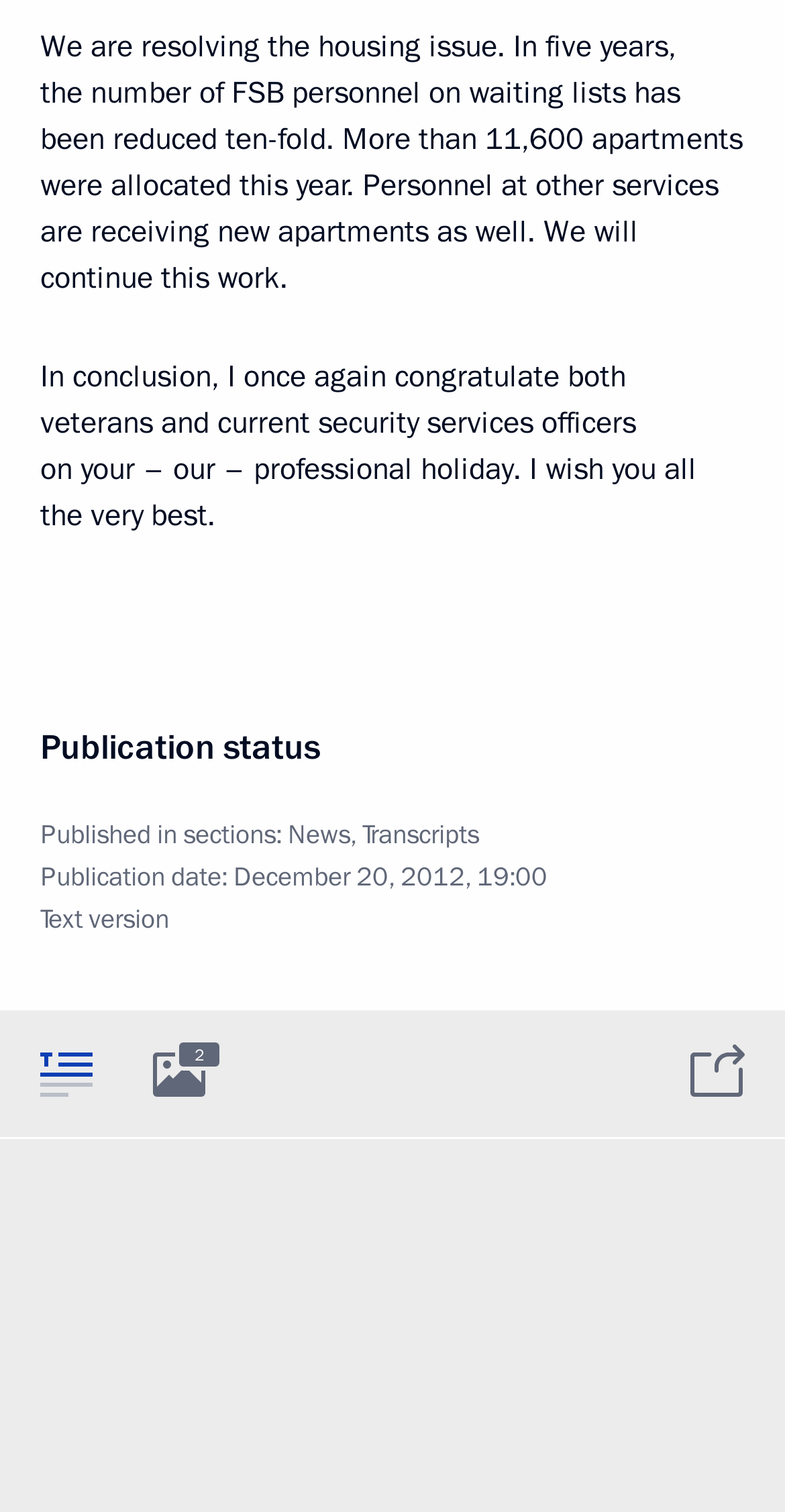Provide a one-word or brief phrase answer to the question:
What is the publication date of this article?

December 20, 2012, 19:00